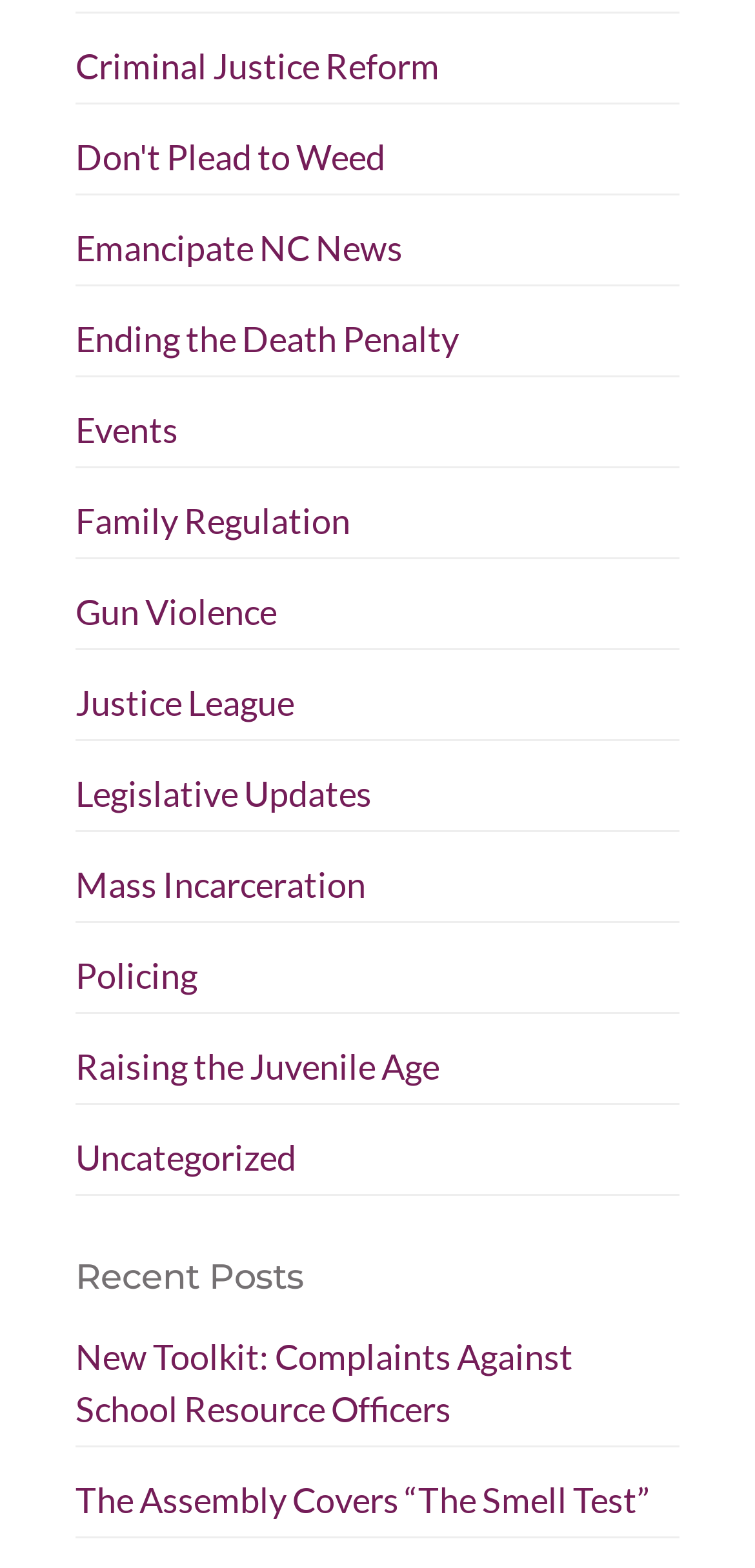Find the bounding box coordinates of the element you need to click on to perform this action: 'Toggle mobile menu'. The coordinates should be represented by four float values between 0 and 1, in the format [left, top, right, bottom].

None